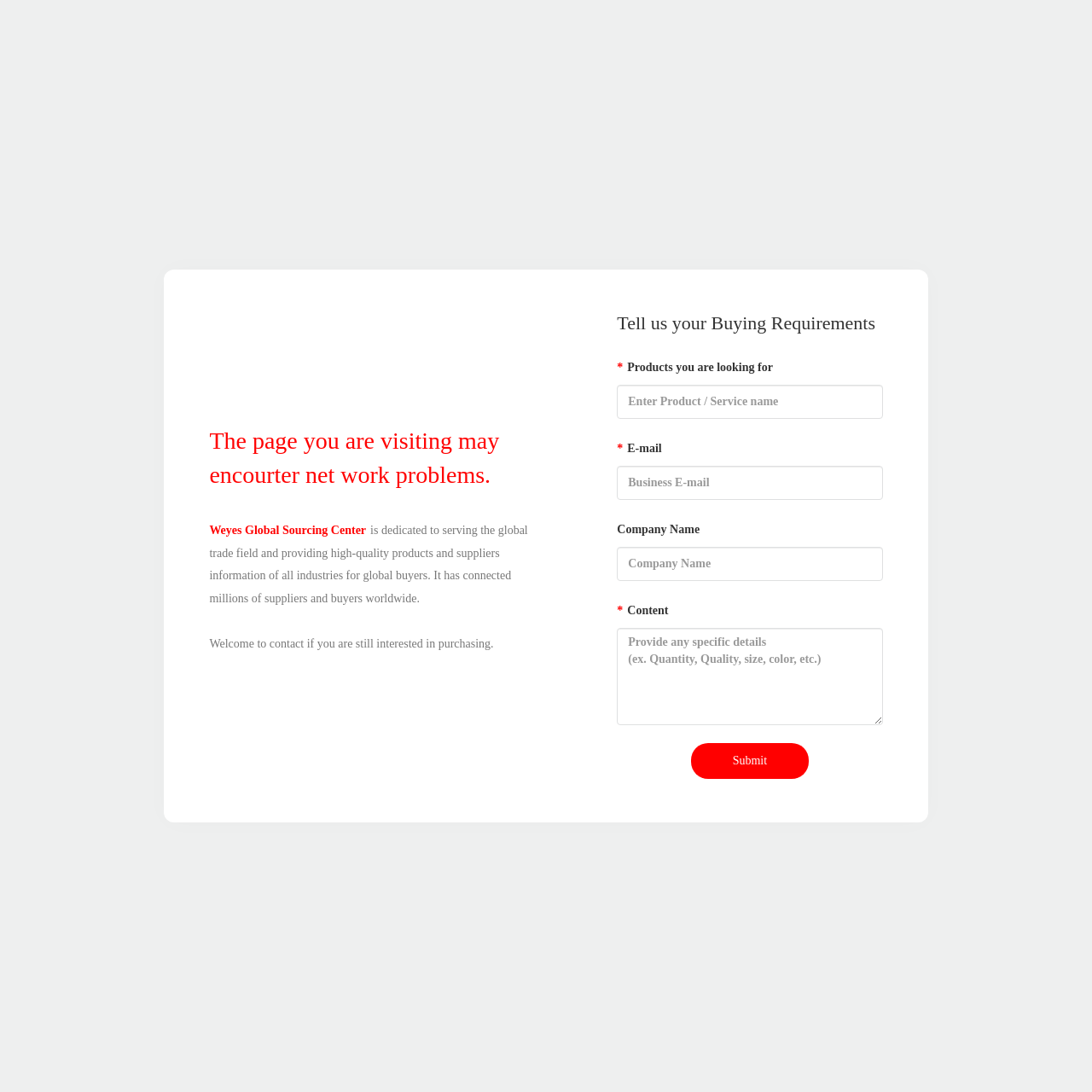Provide an in-depth caption for the webpage.

The webpage appears to be a business-related page, specifically a global sourcing center. At the top, there is a warning message stating that the page may encounter network problems. Below this message, the title "Weyes Global Sourcing Center" is displayed, followed by a brief description of the center's purpose, which is to provide high-quality products and suppliers' information to global buyers.

Further down, there is a welcome message inviting users to contact the center if they are interested in purchasing. Below this message, a heading "Tell us your Buying Requirements" is prominently displayed. Under this heading, there is a form with several input fields, including "Products you are looking for", "E-mail", "Company Name", and "Content". Each of these fields has a corresponding text box where users can enter their information. The "Products you are looking for" and "E-mail" fields are marked as required, indicating that they must be filled in before submitting the form. 

At the bottom of the form, there is a "Submit" button. Overall, the webpage appears to be a contact or inquiry form for users to reach out to the Weyes Global Sourcing Center for their buying requirements.